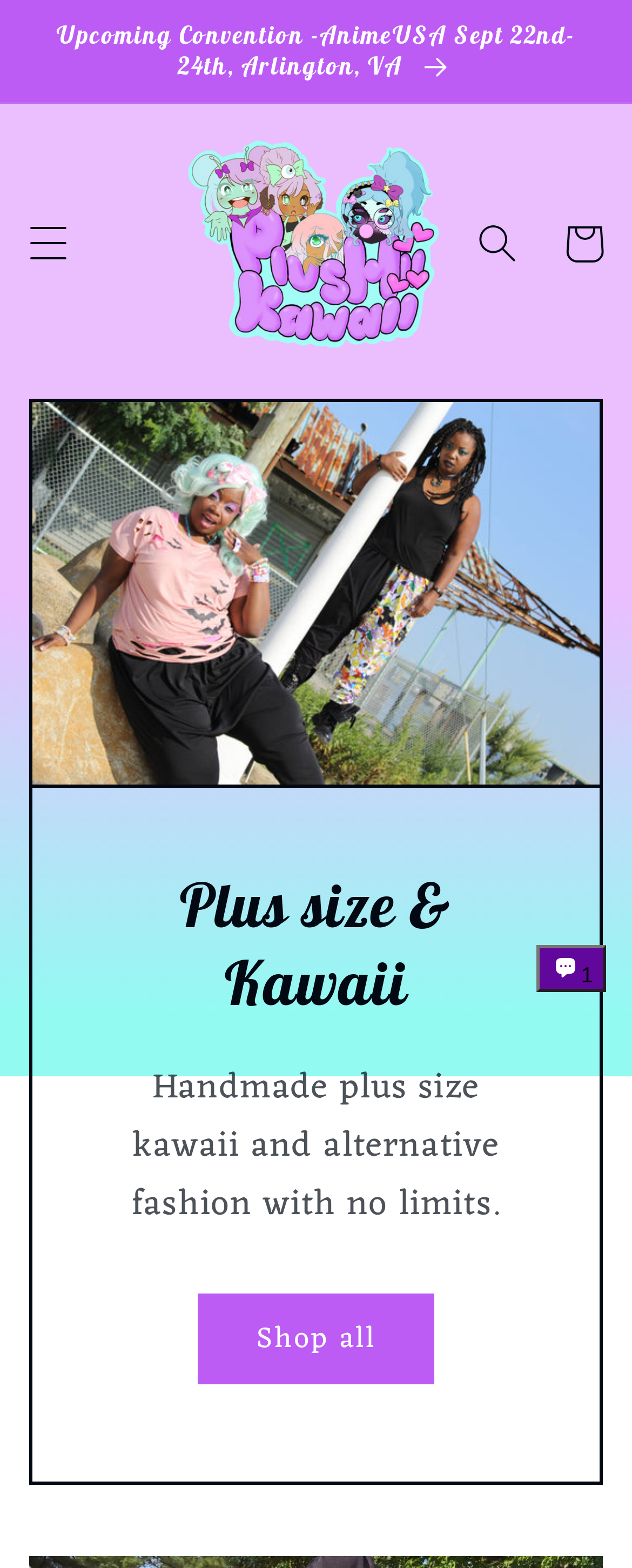Please specify the bounding box coordinates in the format (top-left x, top-left y, bottom-right x, bottom-right y), with values ranging from 0 to 1. Identify the bounding box for the UI component described as follows: Shop all

[0.313, 0.825, 0.687, 0.883]